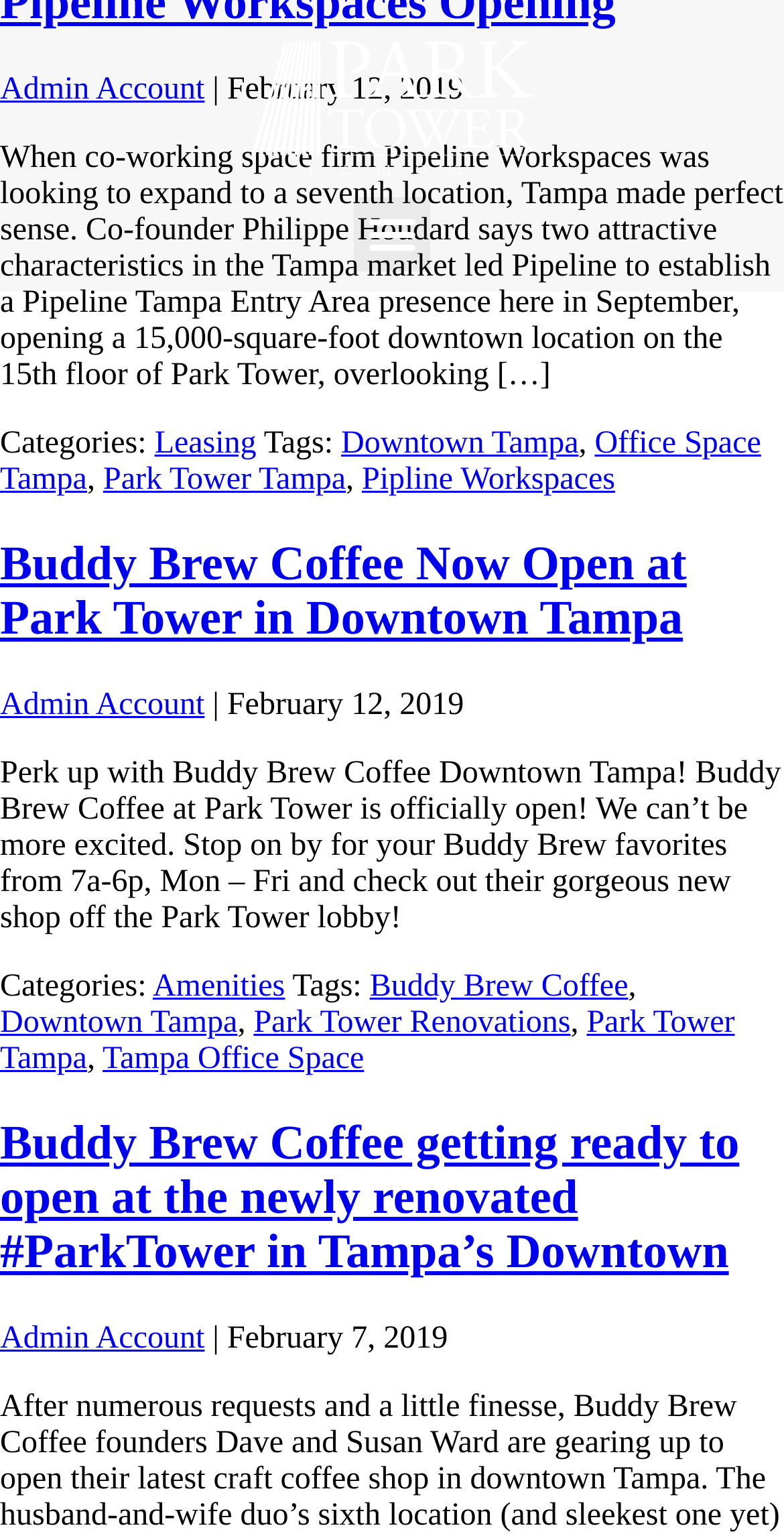Kindly provide the bounding box coordinates of the section you need to click on to fulfill the given instruction: "Read the article about Buddy Brew Coffee".

[0.0, 0.35, 1.0, 0.701]